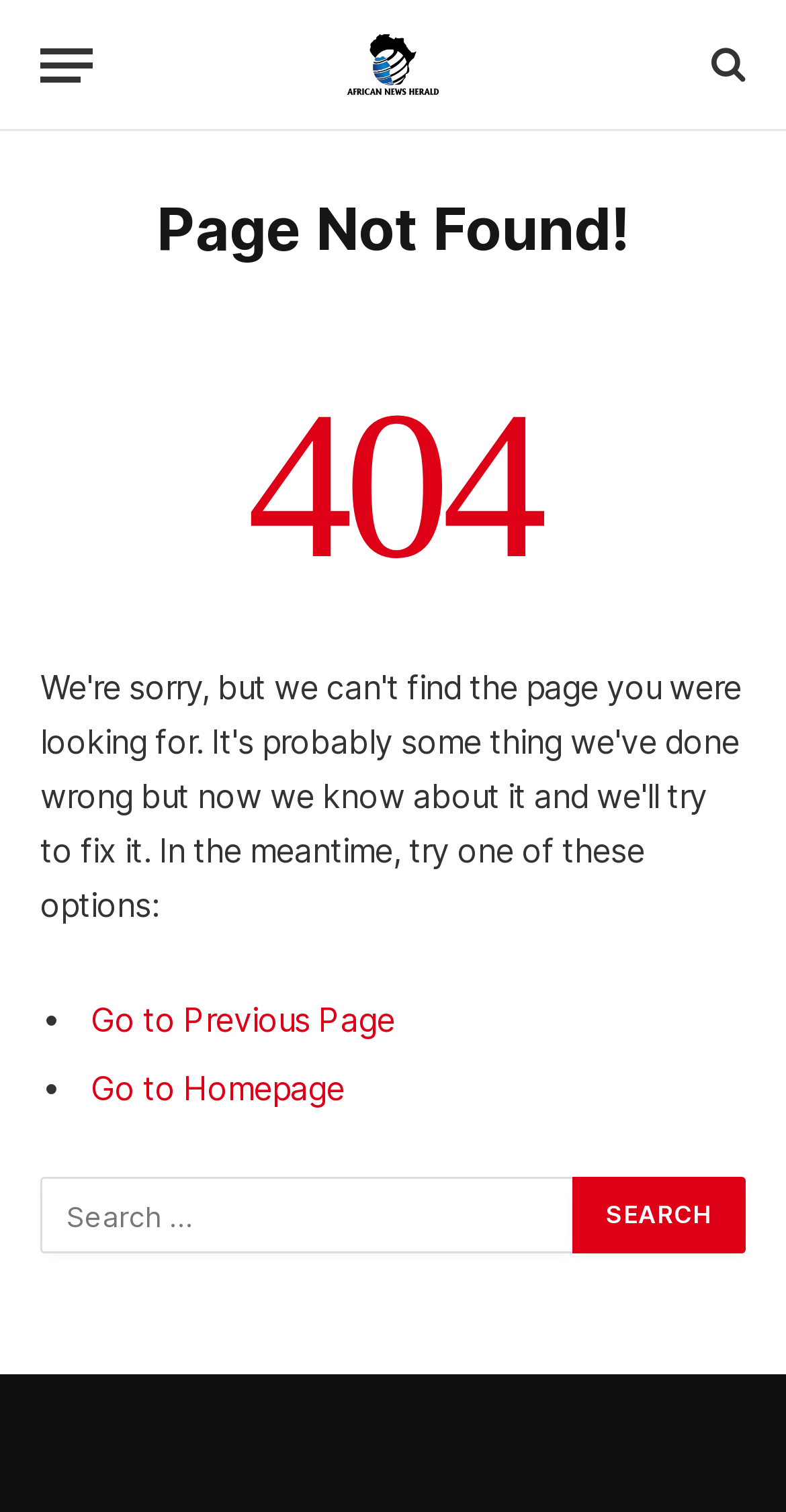Create an elaborate caption that covers all aspects of the webpage.

The webpage is a "Page not found" error page from African News Herald. At the top left corner, there is a "Menu" button. Next to it, on the top center, is a link to "African News Herald" which is accompanied by an image with the same name. On the top right corner, there is a link with a search icon.

Below the top section, there is a prominent heading "Page Not Found!" that spans across the page. Underneath it, a large "404" text is displayed.

Further down, there are two bullet points with links to "Go to Previous Page" and "Go to Homepage" respectively. These links are positioned side by side, with the bullet points aligned to the left.

At the bottom of the page, there is a search bar with a label "Search for:" and a text input field. A "Search" button is located to the right of the search bar, with the text "SEARCH" on it.